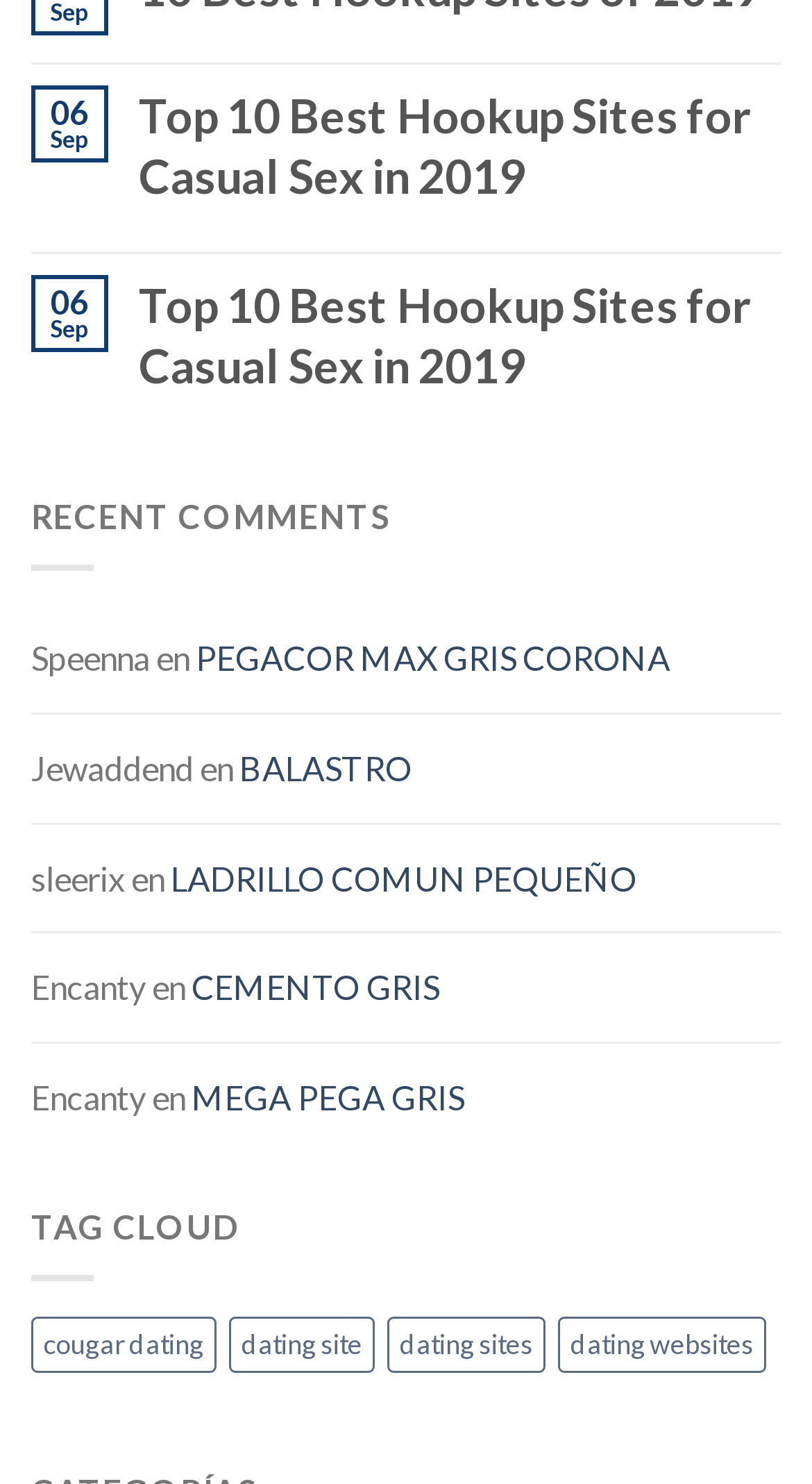Use a single word or phrase to respond to the question:
What is the category of the comments section?

RECENT COMMENTS